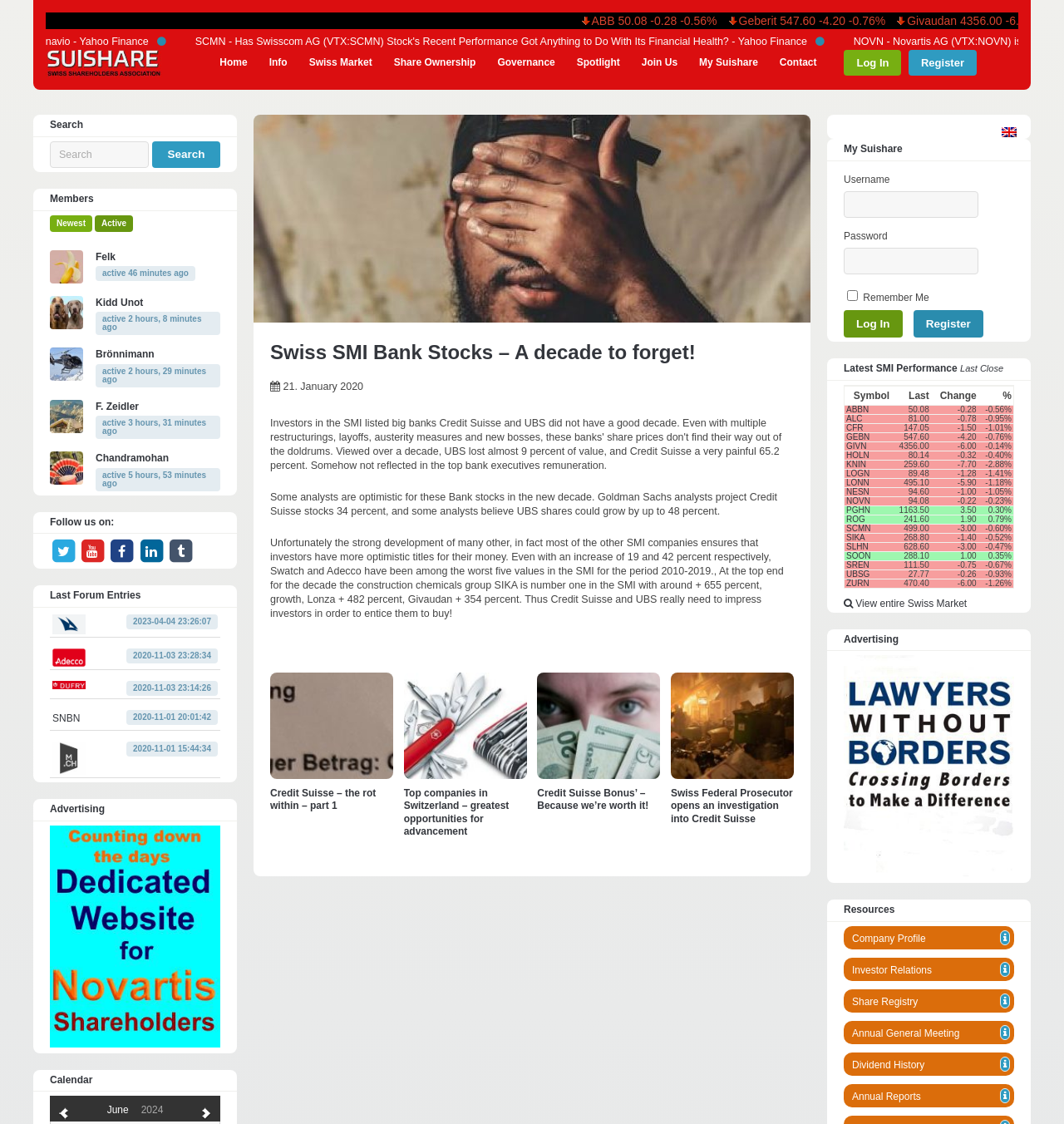Please identify the bounding box coordinates of the element's region that needs to be clicked to fulfill the following instruction: "Read the article about Credit Suisse". The bounding box coordinates should consist of four float numbers between 0 and 1, i.e., [left, top, right, bottom].

[0.254, 0.685, 0.37, 0.695]